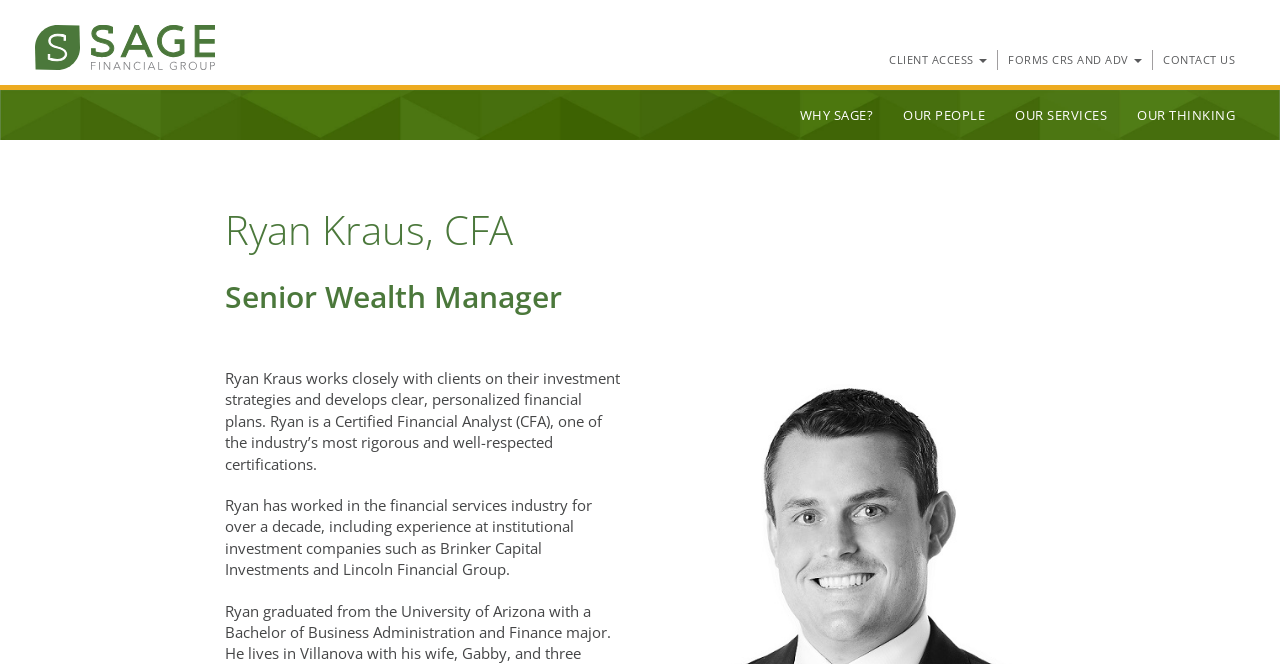Please find and report the bounding box coordinates of the element to click in order to perform the following action: "Learn about Ryan's experience in the financial services industry". The coordinates should be expressed as four float numbers between 0 and 1, in the format [left, top, right, bottom].

[0.176, 0.745, 0.462, 0.872]